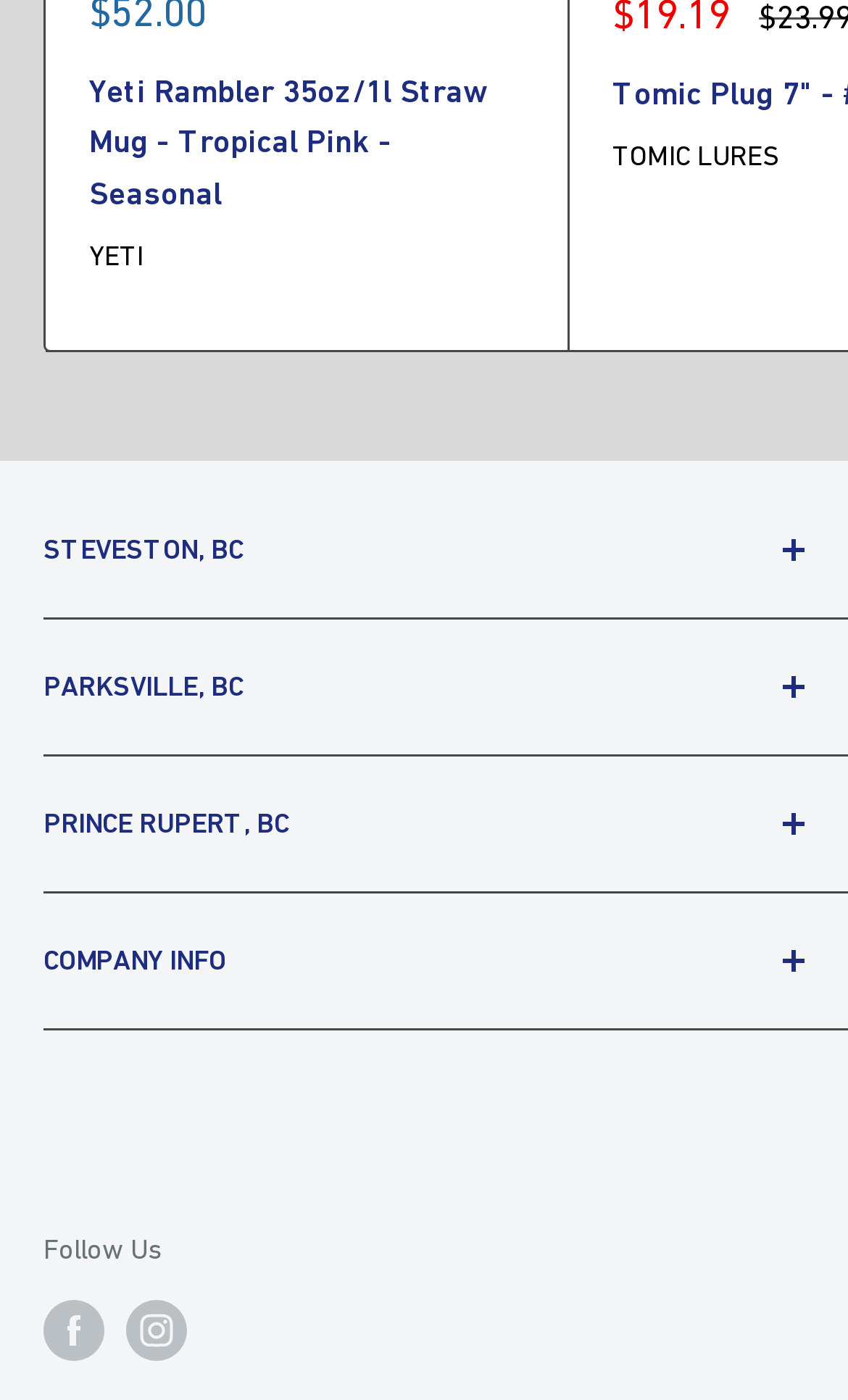Highlight the bounding box coordinates of the region I should click on to meet the following instruction: "Click on the About our Company link".

[0.051, 0.722, 0.897, 0.77]